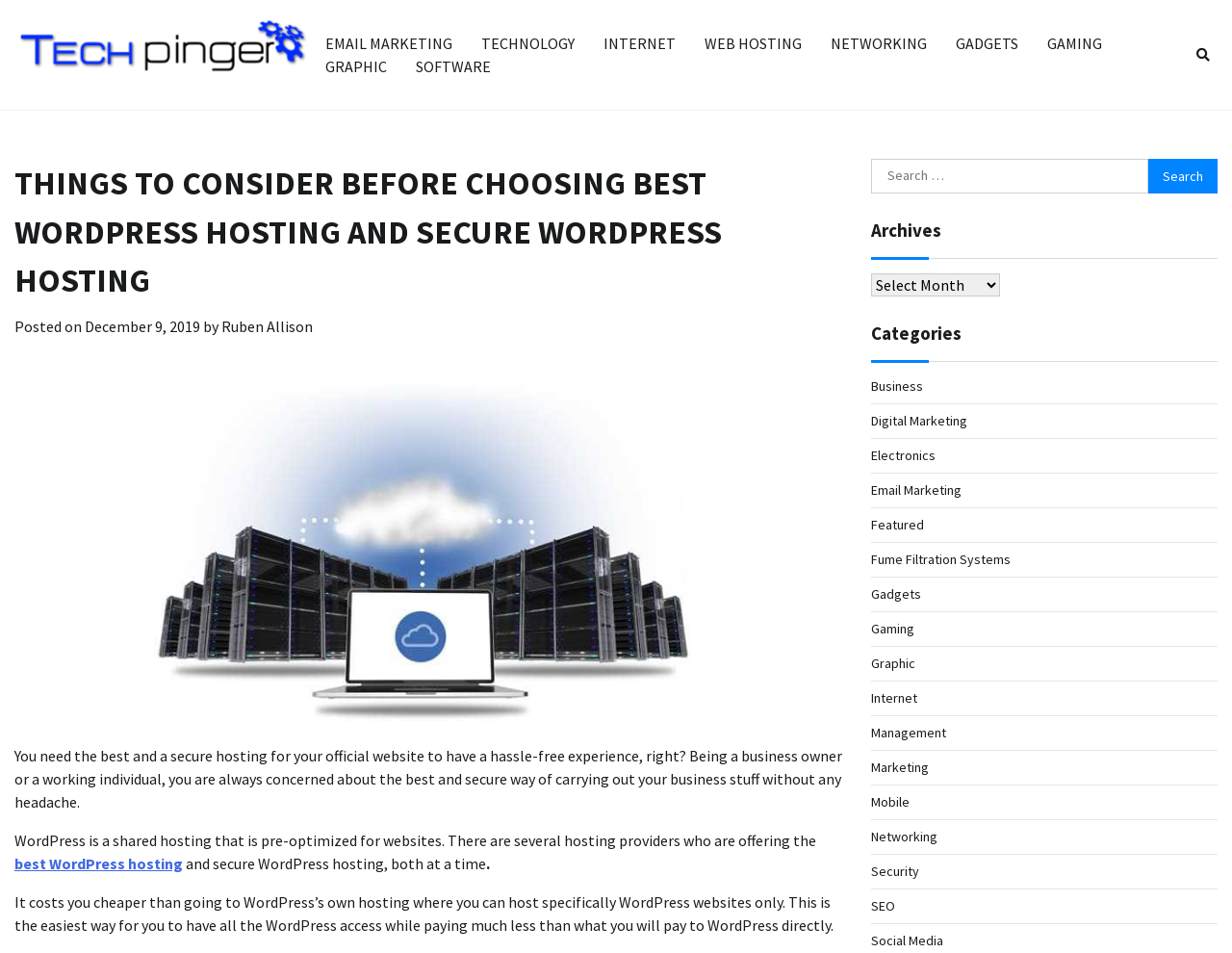Please find the bounding box coordinates for the clickable element needed to perform this instruction: "Click on the 'TECHNOLOGY' link".

[0.379, 0.02, 0.478, 0.071]